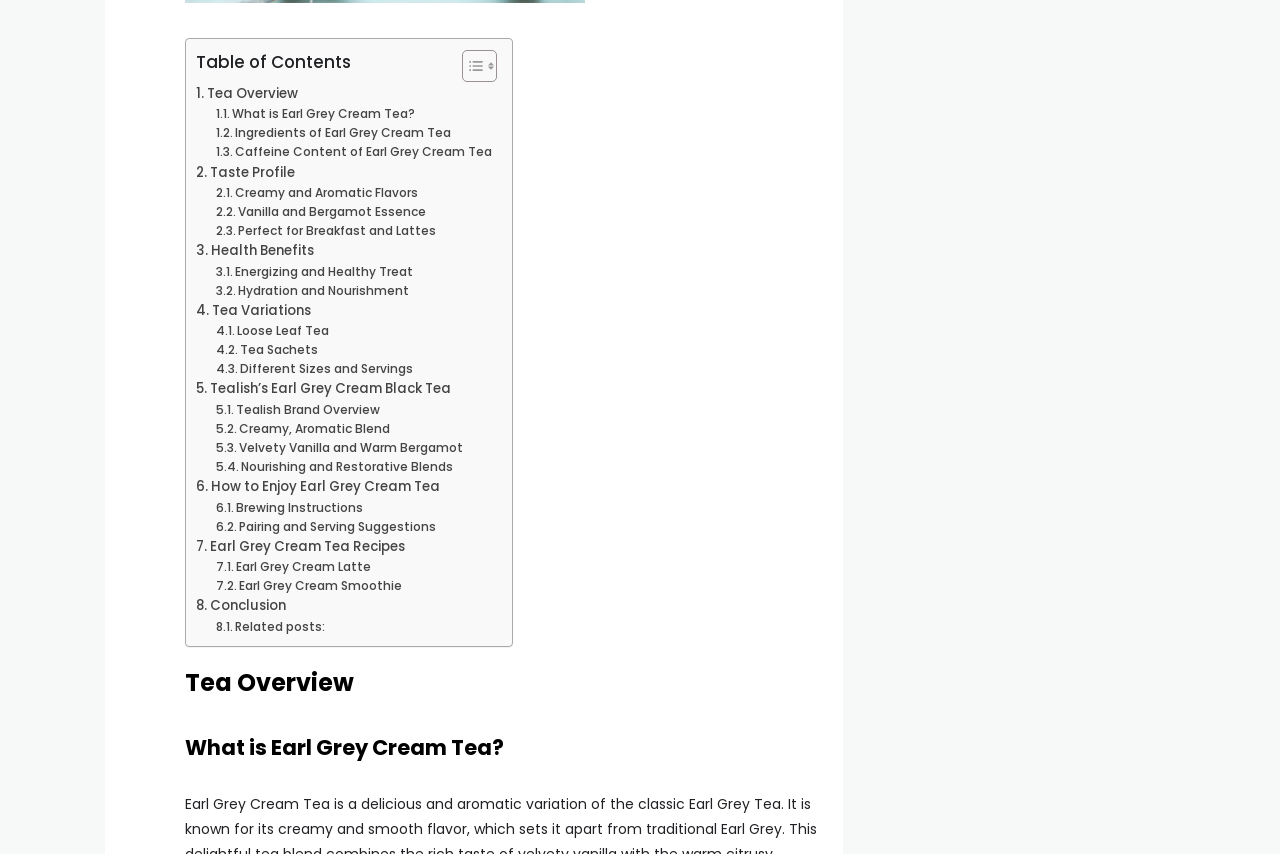Please identify the bounding box coordinates of the region to click in order to complete the task: "Read about Tea Overview". The coordinates must be four float numbers between 0 and 1, specified as [left, top, right, bottom].

[0.153, 0.097, 0.233, 0.122]